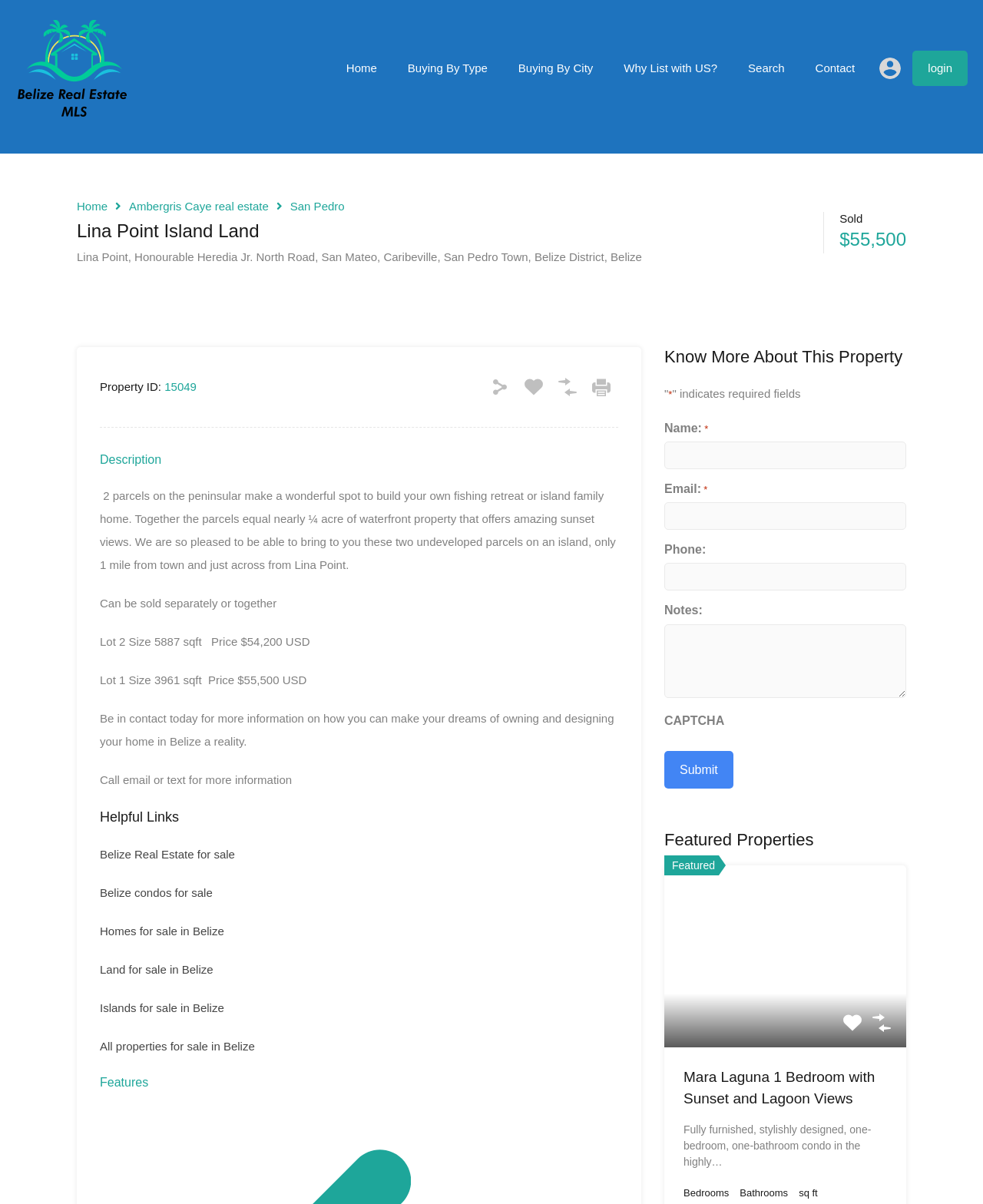Highlight the bounding box coordinates of the element you need to click to perform the following instruction: "Click on 'Pay Weekly Sofas, Sofas On Finance, No Credit Score Checks'."

None